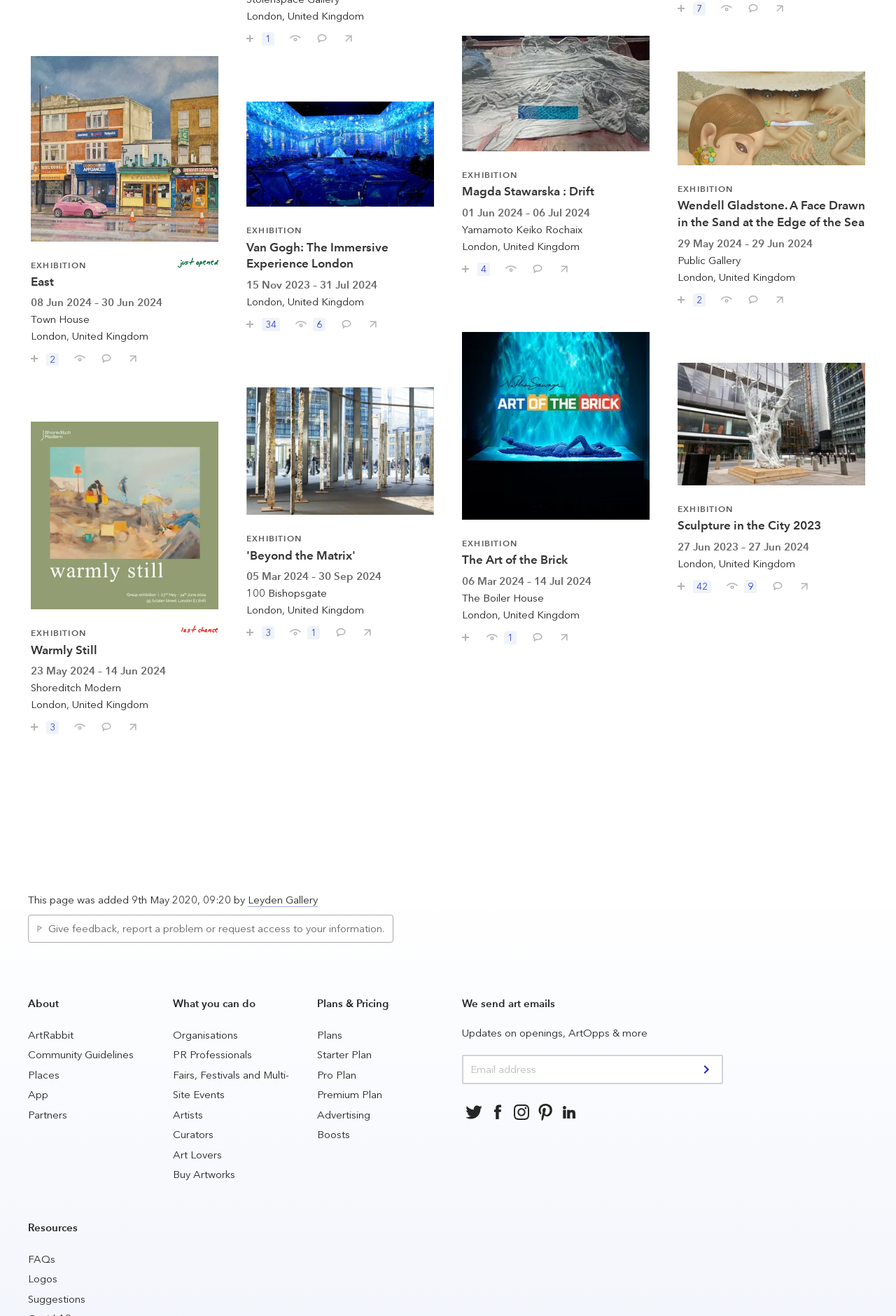Determine the bounding box coordinates of the region I should click to achieve the following instruction: "View Magda Stawarska : Drift exhibition". Ensure the bounding box coordinates are four float numbers between 0 and 1, i.e., [left, top, right, bottom].

[0.516, 0.027, 0.725, 0.194]